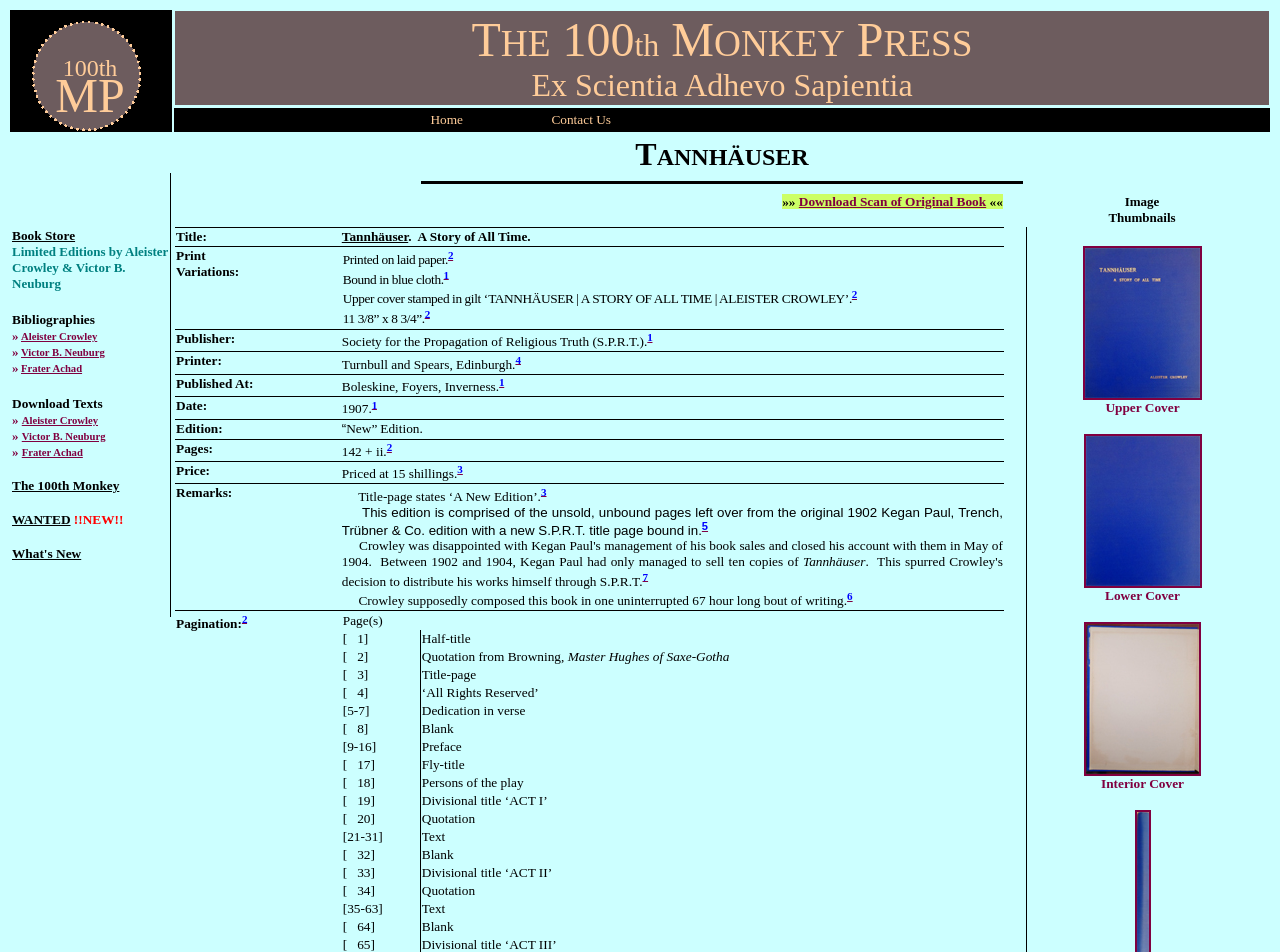What is the type of paper used for printing?
Give a single word or phrase as your answer by examining the image.

laid paper